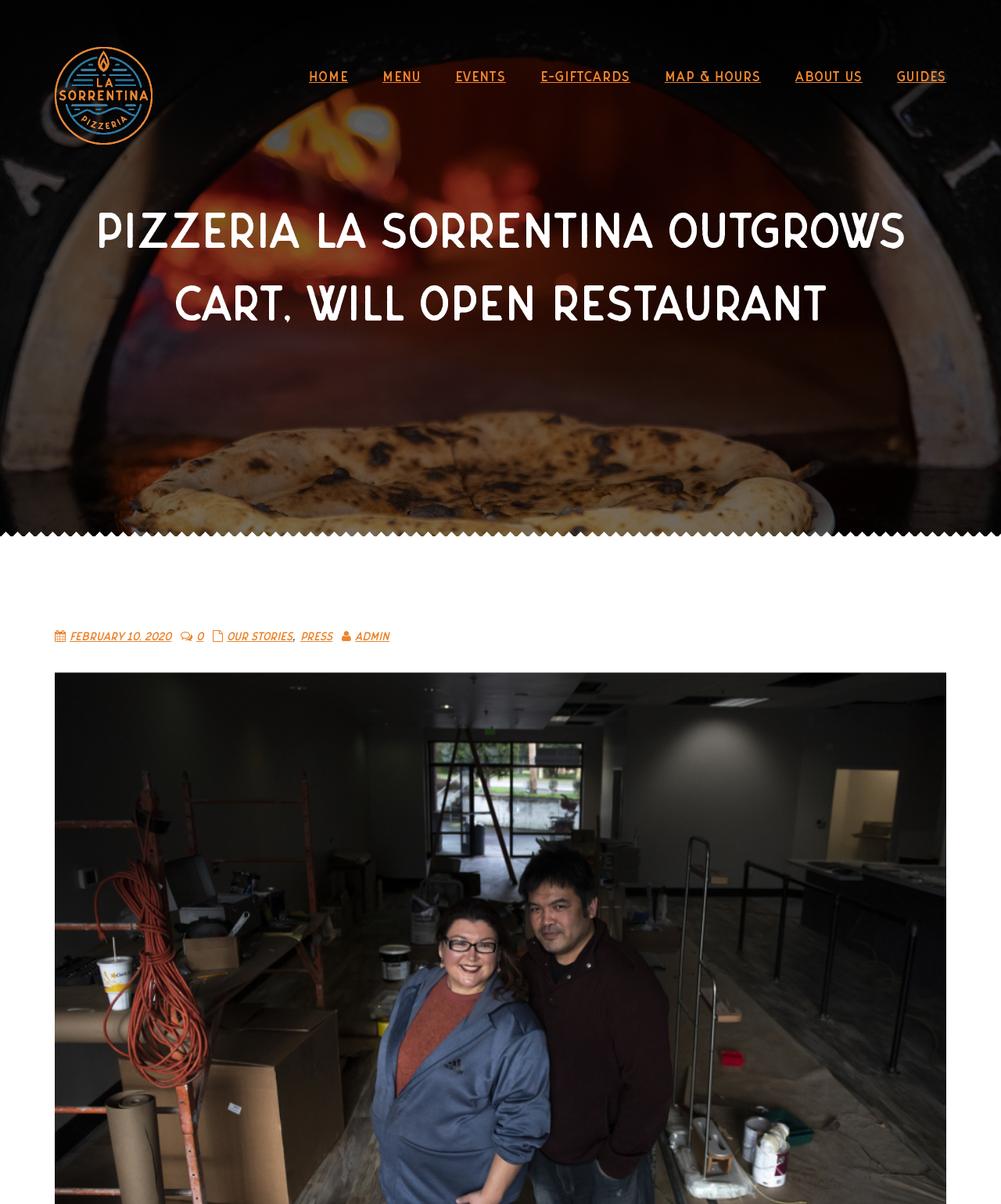What is the name of the pizzeria?
Examine the screenshot and reply with a single word or phrase.

Pizzeria La Sorrentina